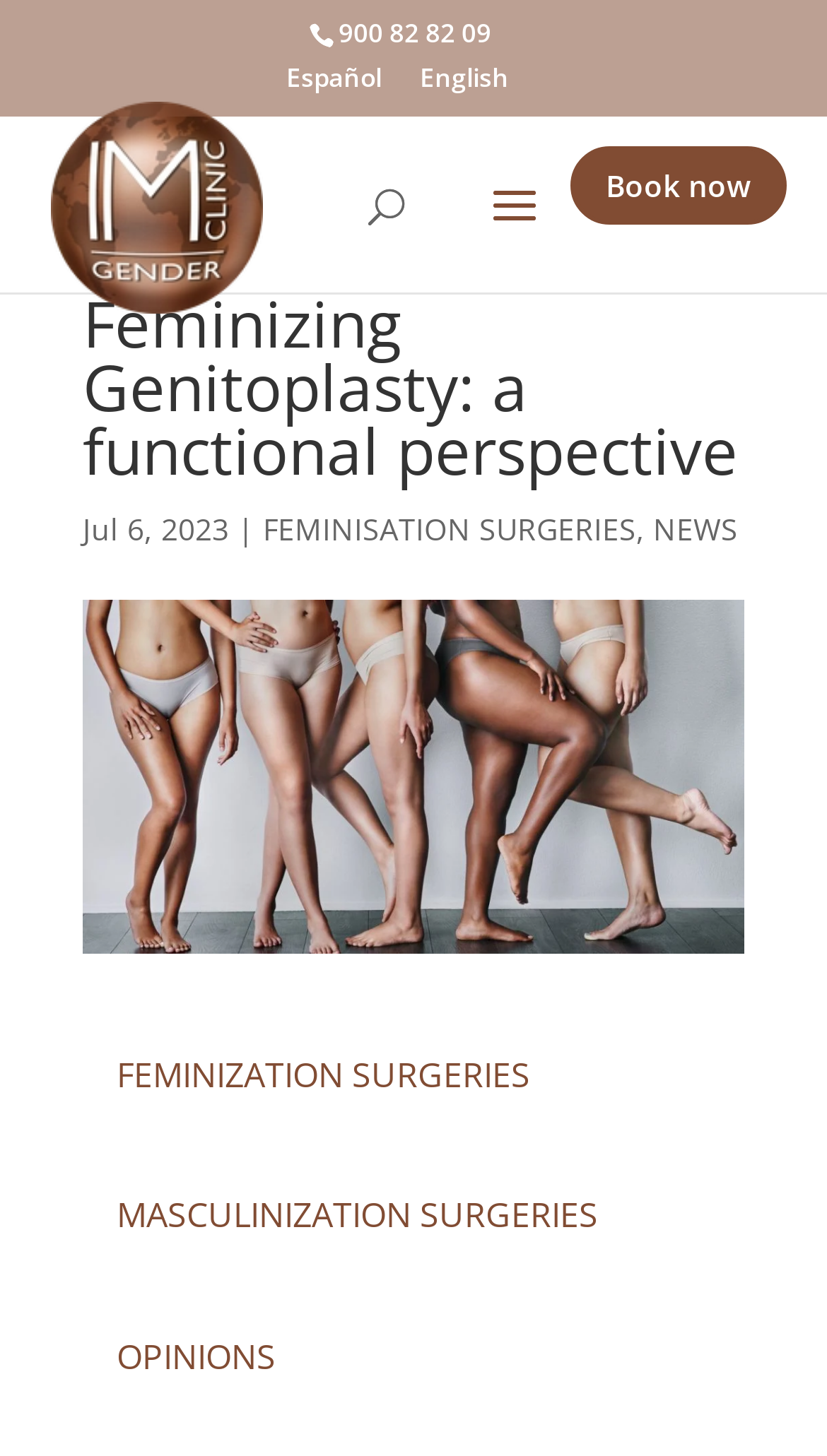Locate the primary heading on the webpage and return its text.

Feminizing Genitoplasty: a functional perspective